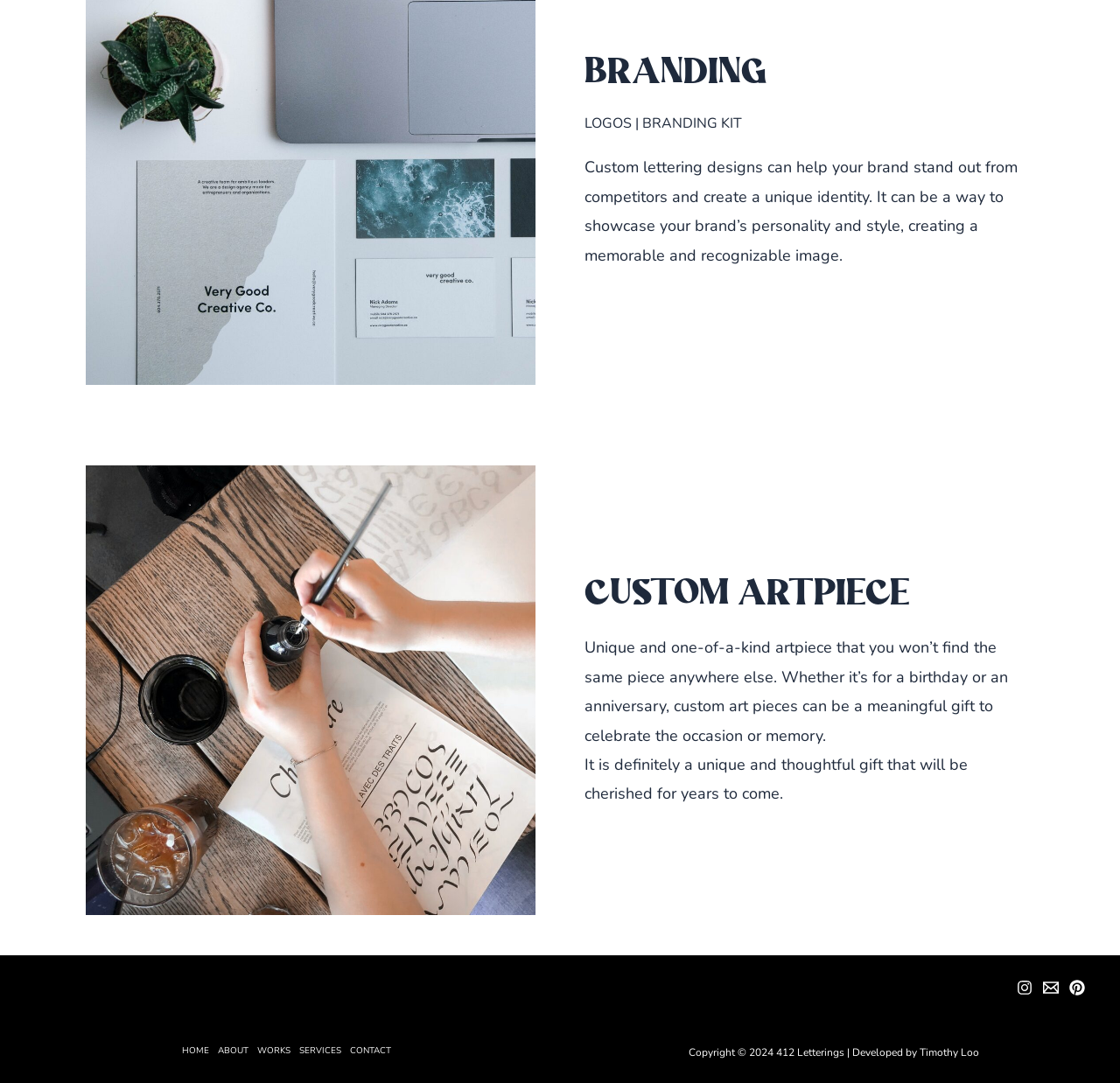Carefully observe the image and respond to the question with a detailed answer:
What is the purpose of custom lettering designs?

According to the webpage, custom lettering designs can help a brand stand out from competitors and create a unique identity, showcasing the brand's personality and style, creating a memorable and recognizable image.